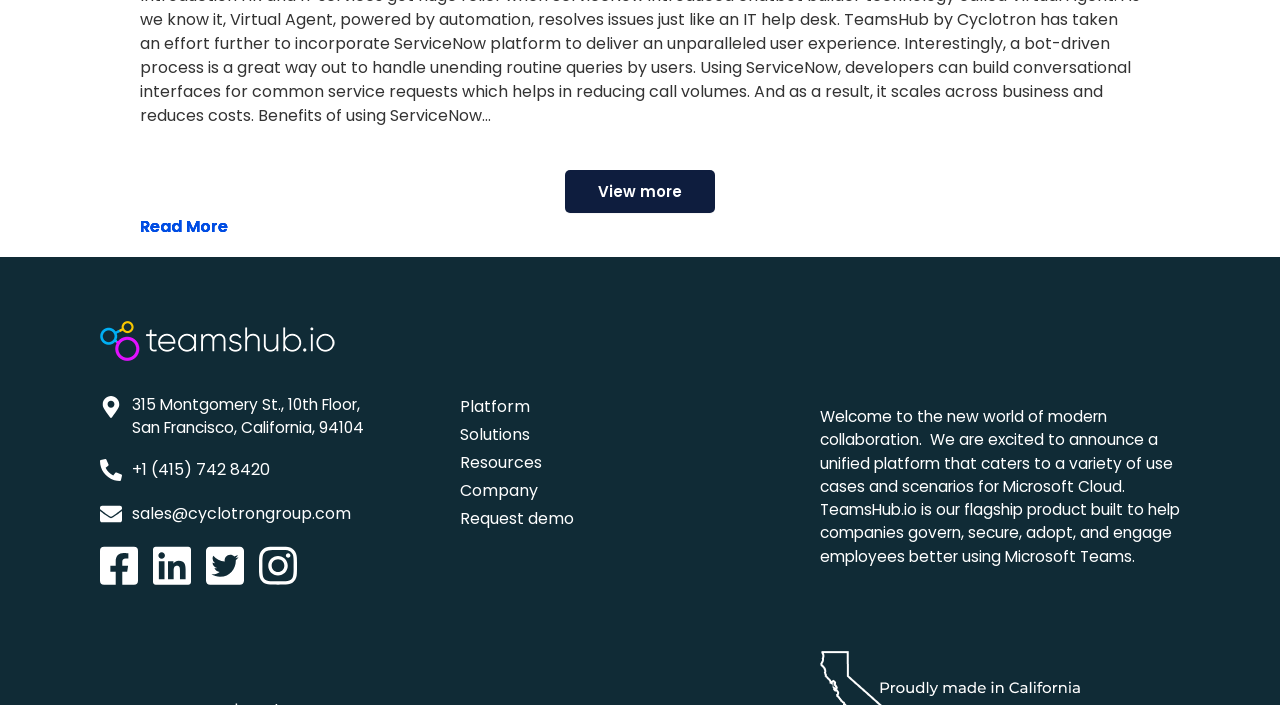What is the purpose of the 'Request demo' button?
Give a single word or phrase as your answer by examining the image.

To request a demo